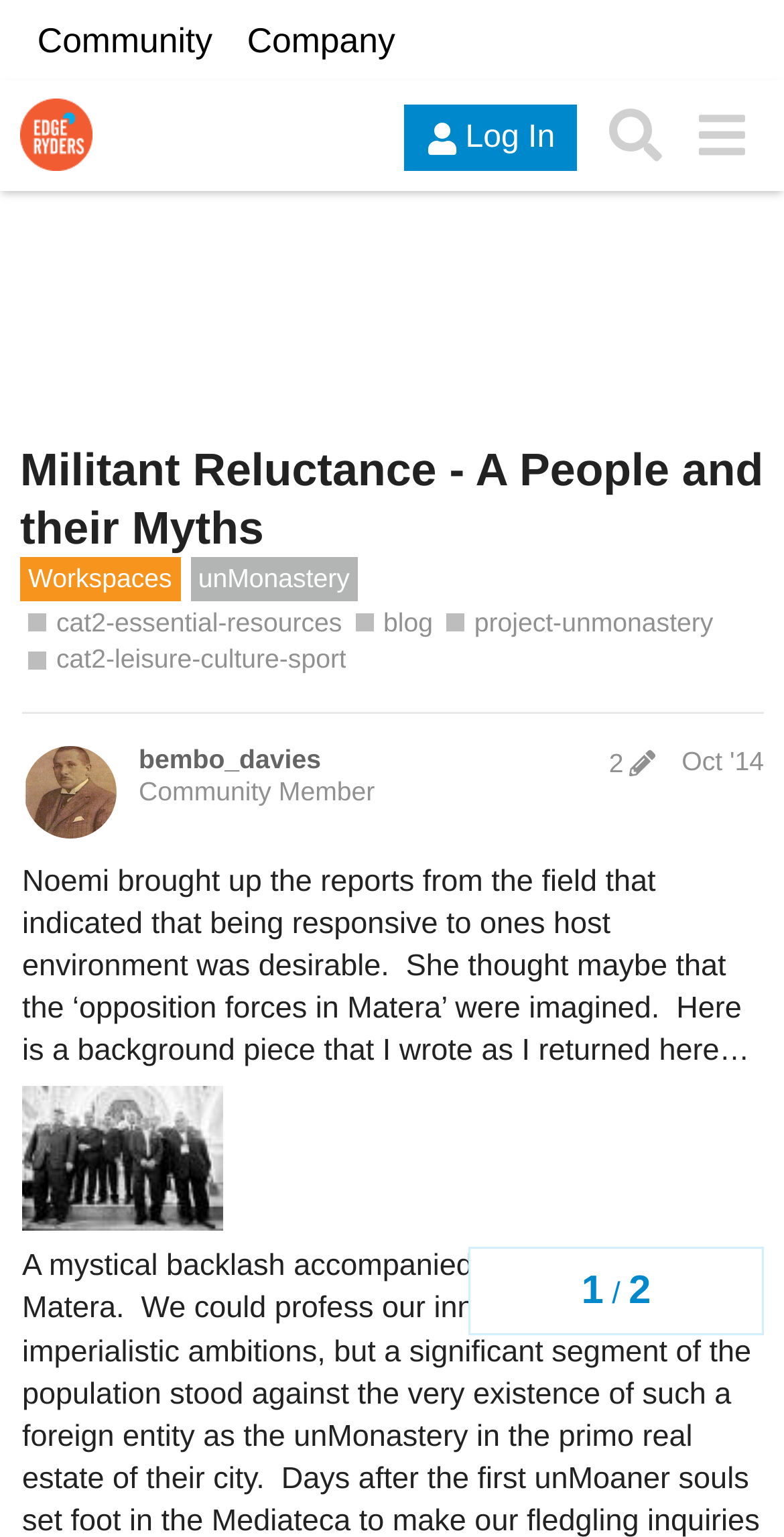Use a single word or phrase to answer the question: What is the name of the author who wrote the background piece?

Not mentioned